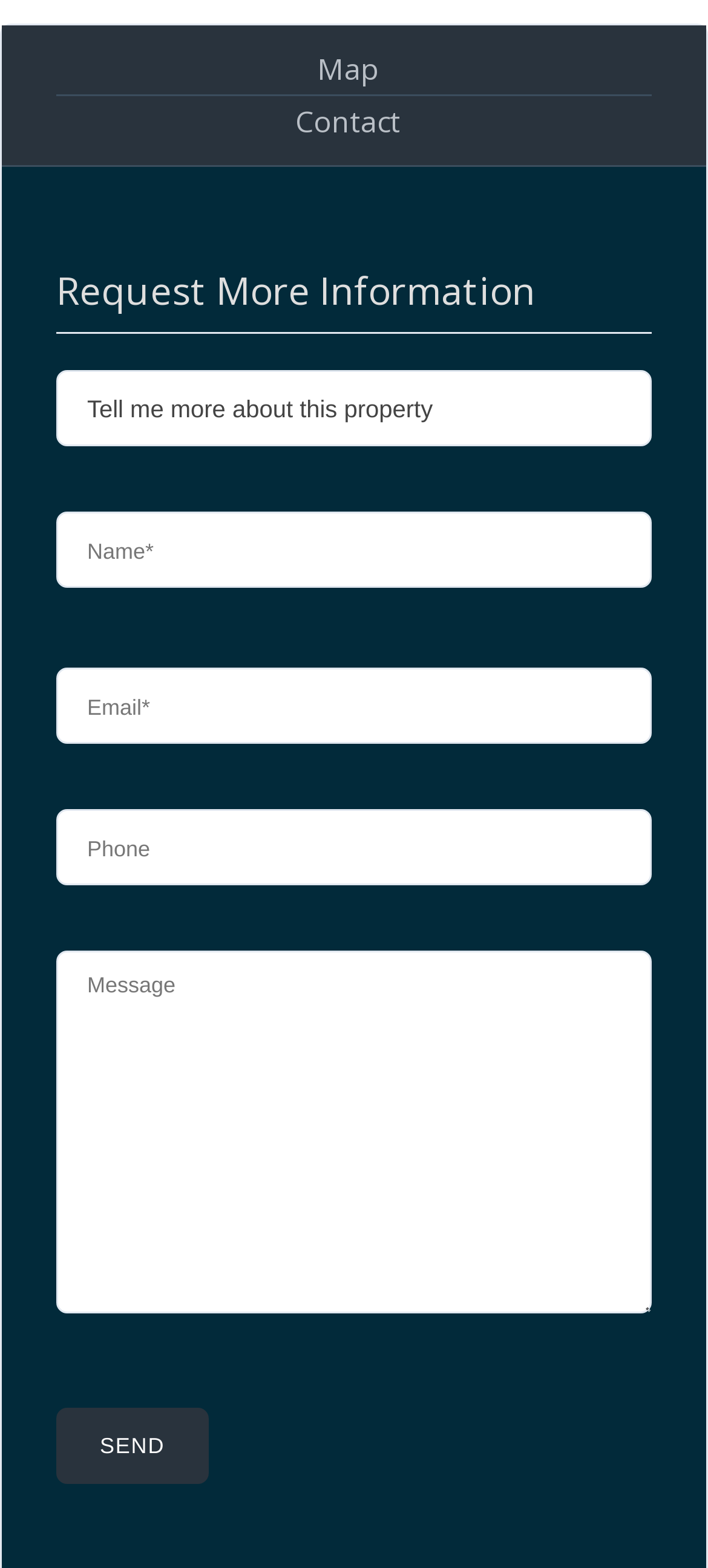Find the bounding box coordinates of the element I should click to carry out the following instruction: "go to home page".

None